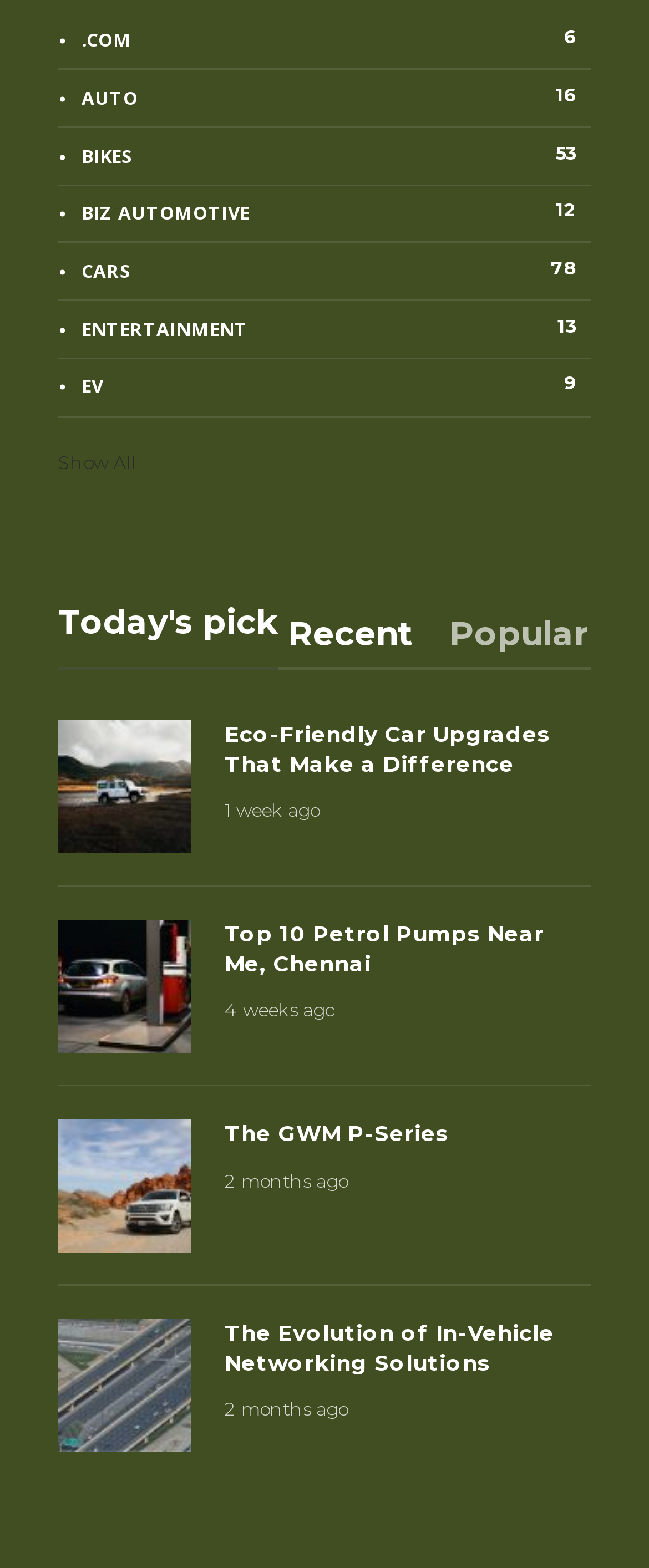Identify the bounding box coordinates of the area you need to click to perform the following instruction: "Select the 'Popular' tab".

[0.692, 0.391, 0.905, 0.417]